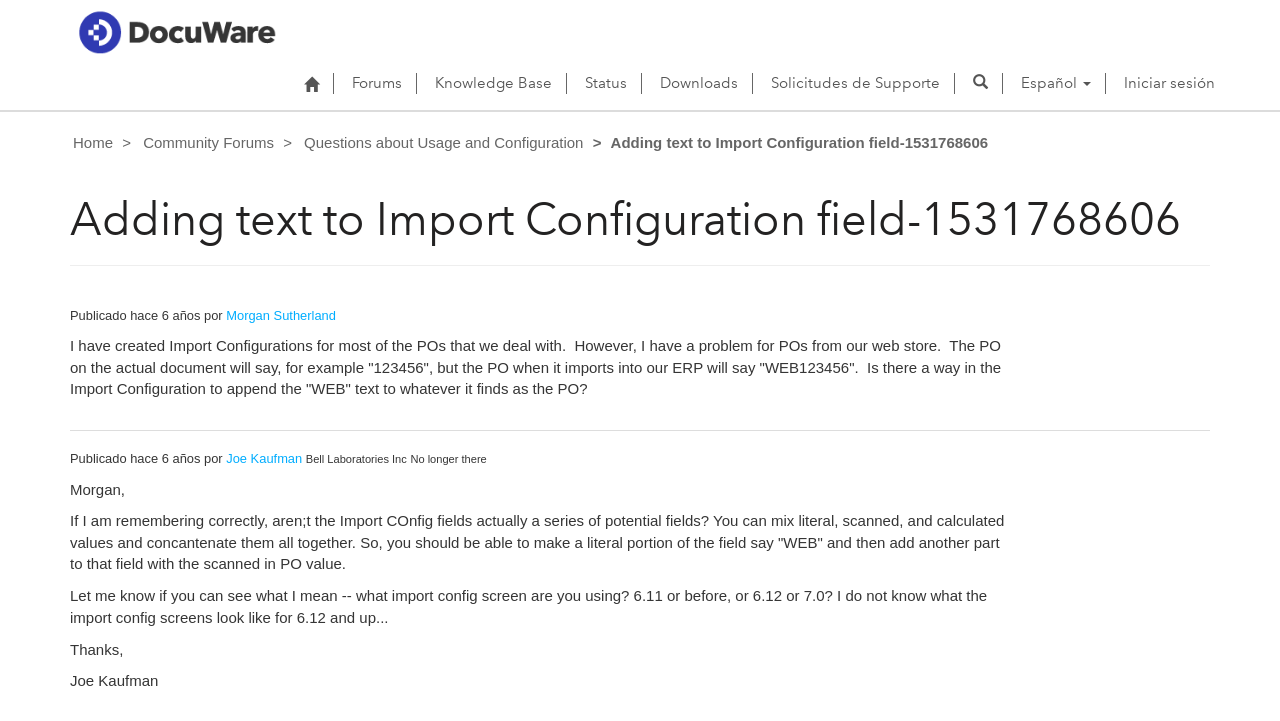Please identify the bounding box coordinates of the clickable element to fulfill the following instruction: "Click on the 'Iniciar sesión' link". The coordinates should be four float numbers between 0 and 1, i.e., [left, top, right, bottom].

[0.87, 0.08, 0.957, 0.15]